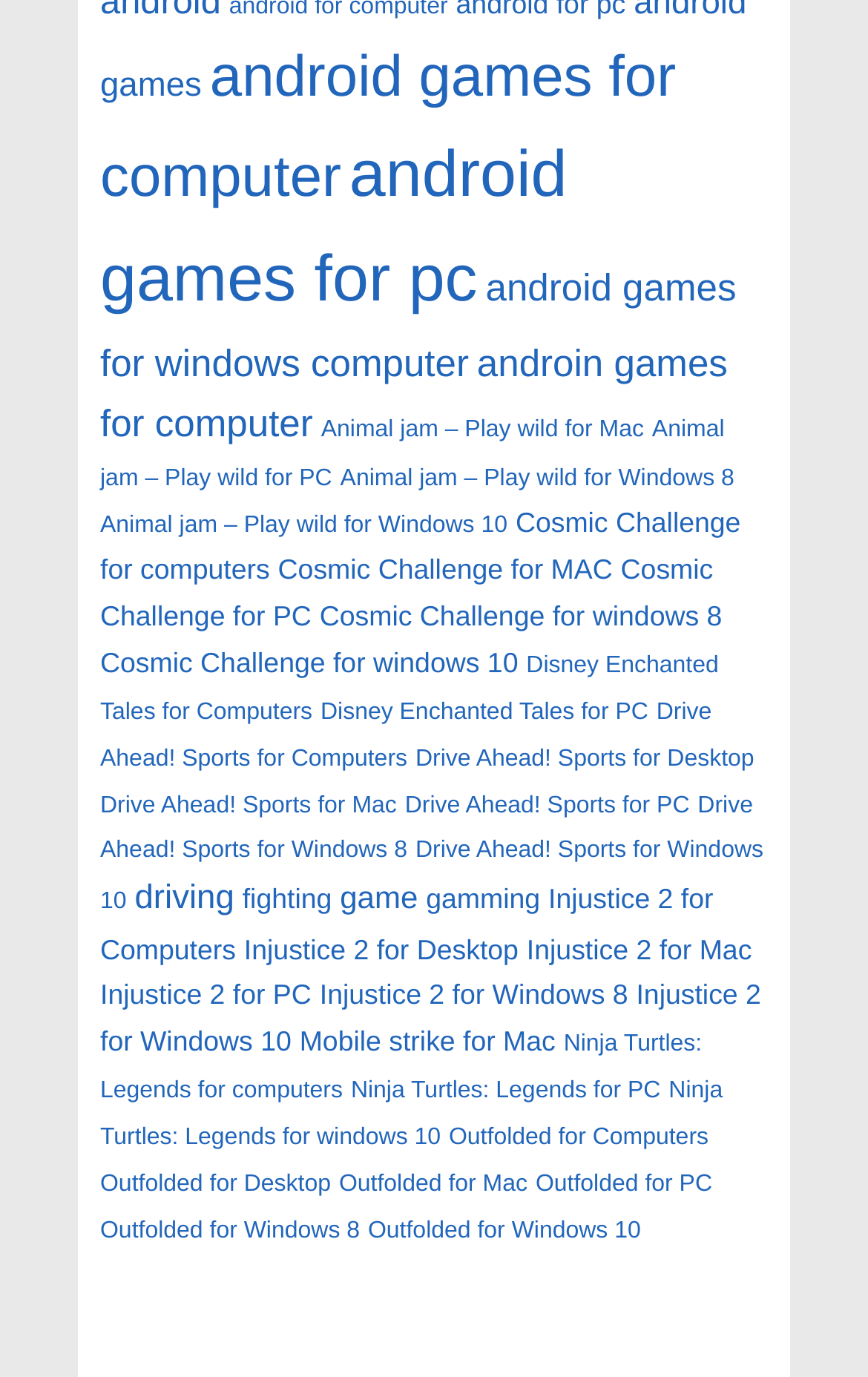Please find the bounding box coordinates of the section that needs to be clicked to achieve this instruction: "Play Animal jam – Play wild for PC".

[0.115, 0.302, 0.835, 0.358]